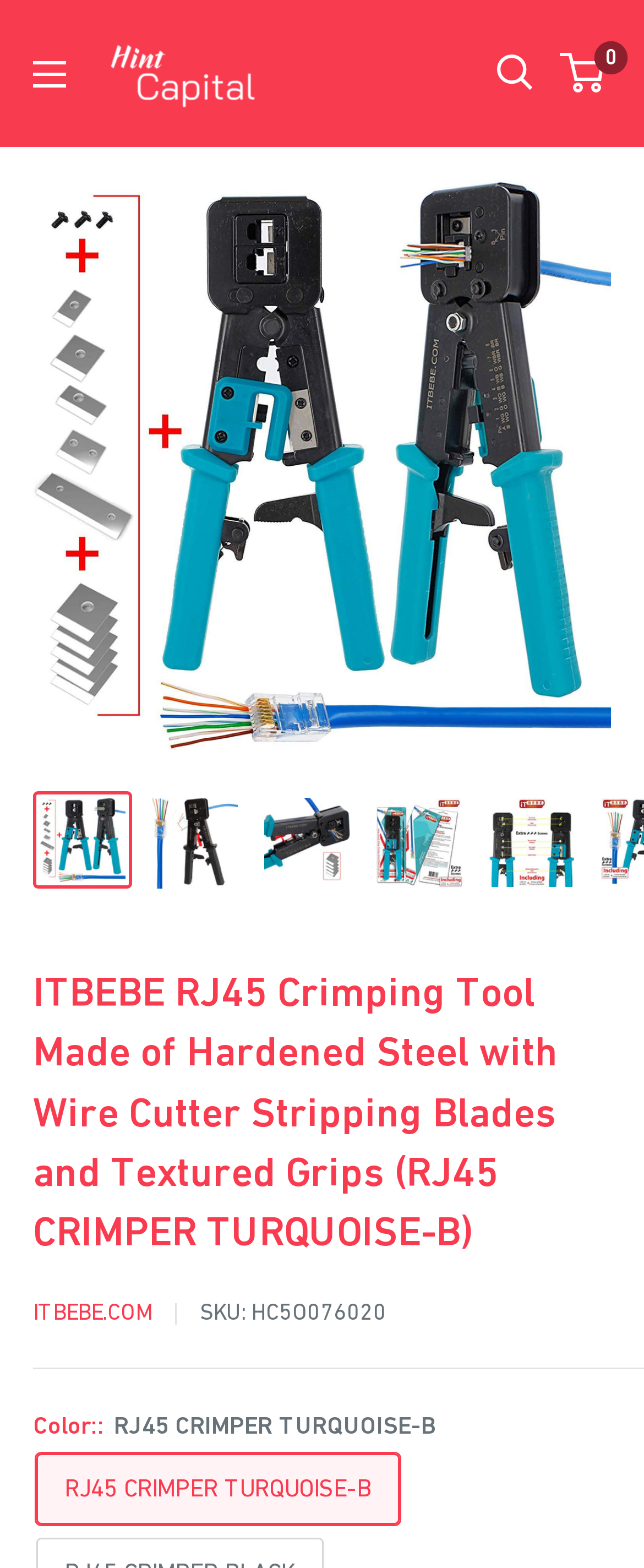Describe all the visual and textual components of the webpage comprehensively.

This webpage is about the ITBEBE RJ45 Crimping Tool Made of Hardened Steel with Wire Cutter Stripping Blades and Textured Grips. At the top left corner, there is a button to open a menu. Next to it, there is a link to "Hint Capital" with an accompanying image. On the top right corner, there are two links: "Open search" and a link with a "0" label, which controls a mini-cart.

Below the top navigation, there is a large image of the RJ45 Crimping Tool, taking up most of the width of the page. Below the image, there are five links with identical text, each accompanied by a smaller image of the tool. These links are arranged horizontally, taking up the full width of the page.

Further down, there is a heading with the same text as the links, followed by a link to "ITBEBE.COM". Below that, there are two static text elements: "SKU:" and "HC5O076020". A horizontal separator line follows, separating the top section from the bottom section.

In the bottom section, there are two static text elements: "Color:" and "RJ45 CRIMPER TURQUOISE-B". Below them, there is a label text with the same text as the second static text element.